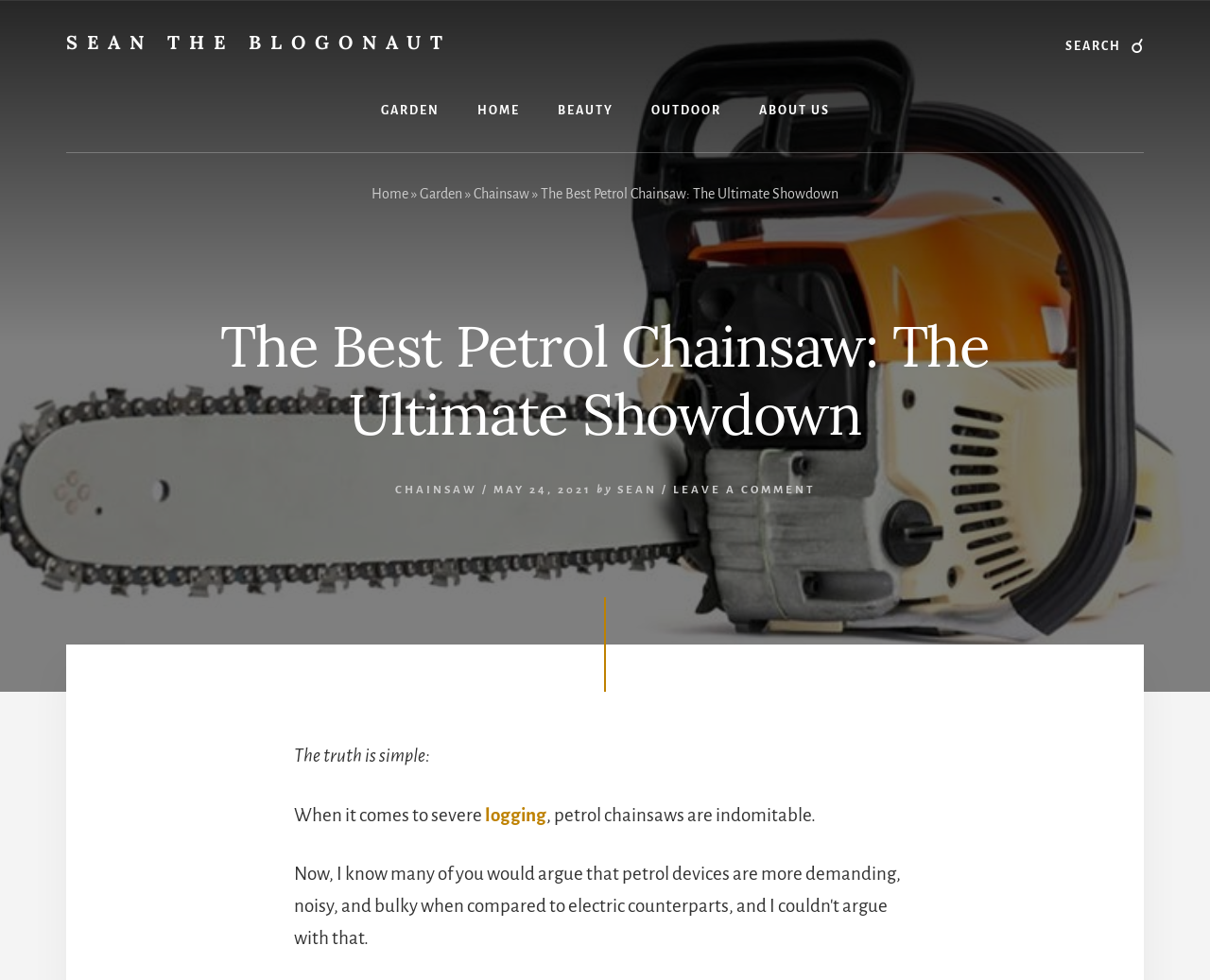Please specify the bounding box coordinates of the clickable section necessary to execute the following command: "Subscribe to the newsletter".

None